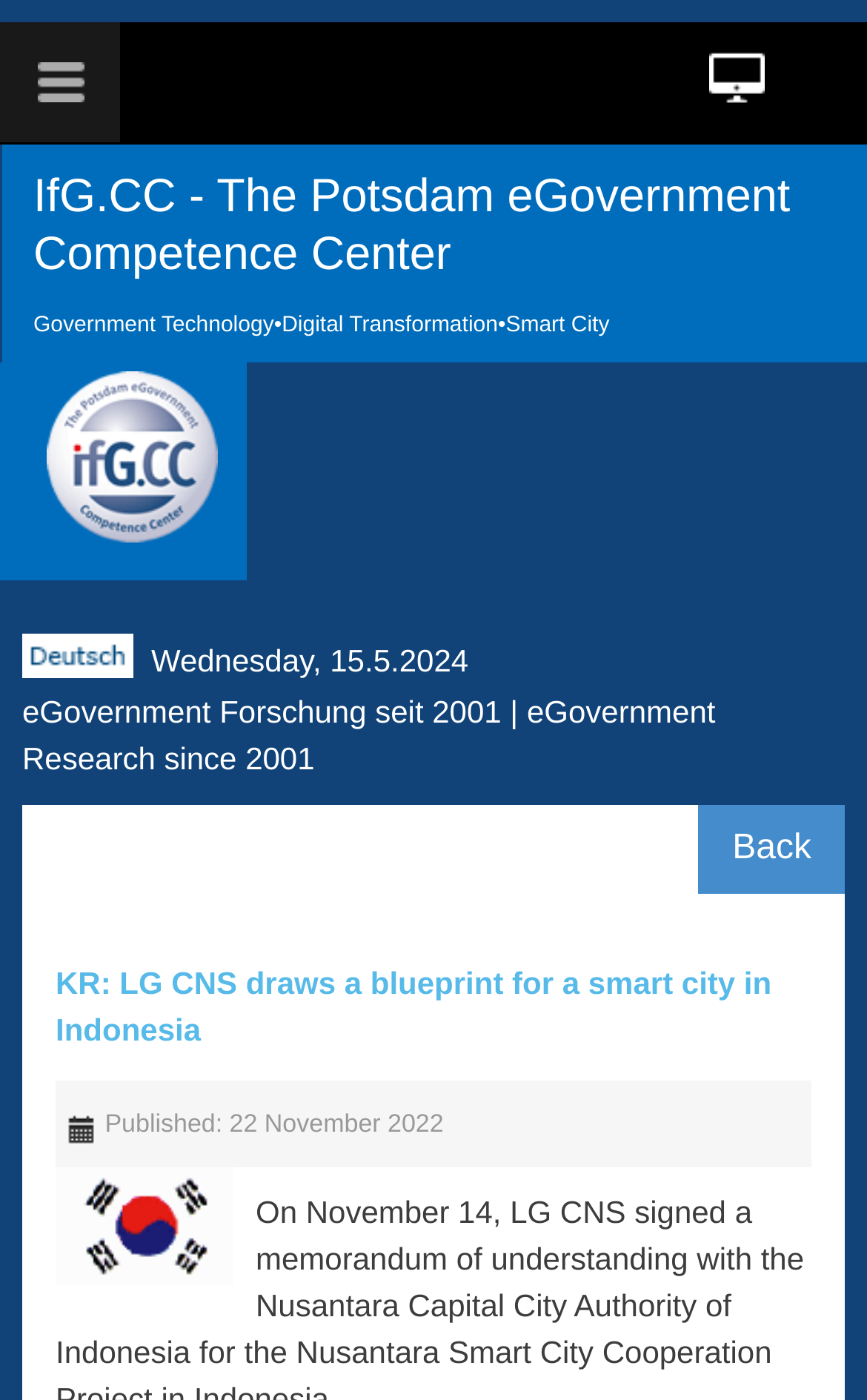Using the format (top-left x, top-left y, bottom-right x, bottom-right y), and given the element description, identify the bounding box coordinates within the screenshot: alt="Deutsch" title="Deutsch"

[0.026, 0.454, 0.154, 0.48]